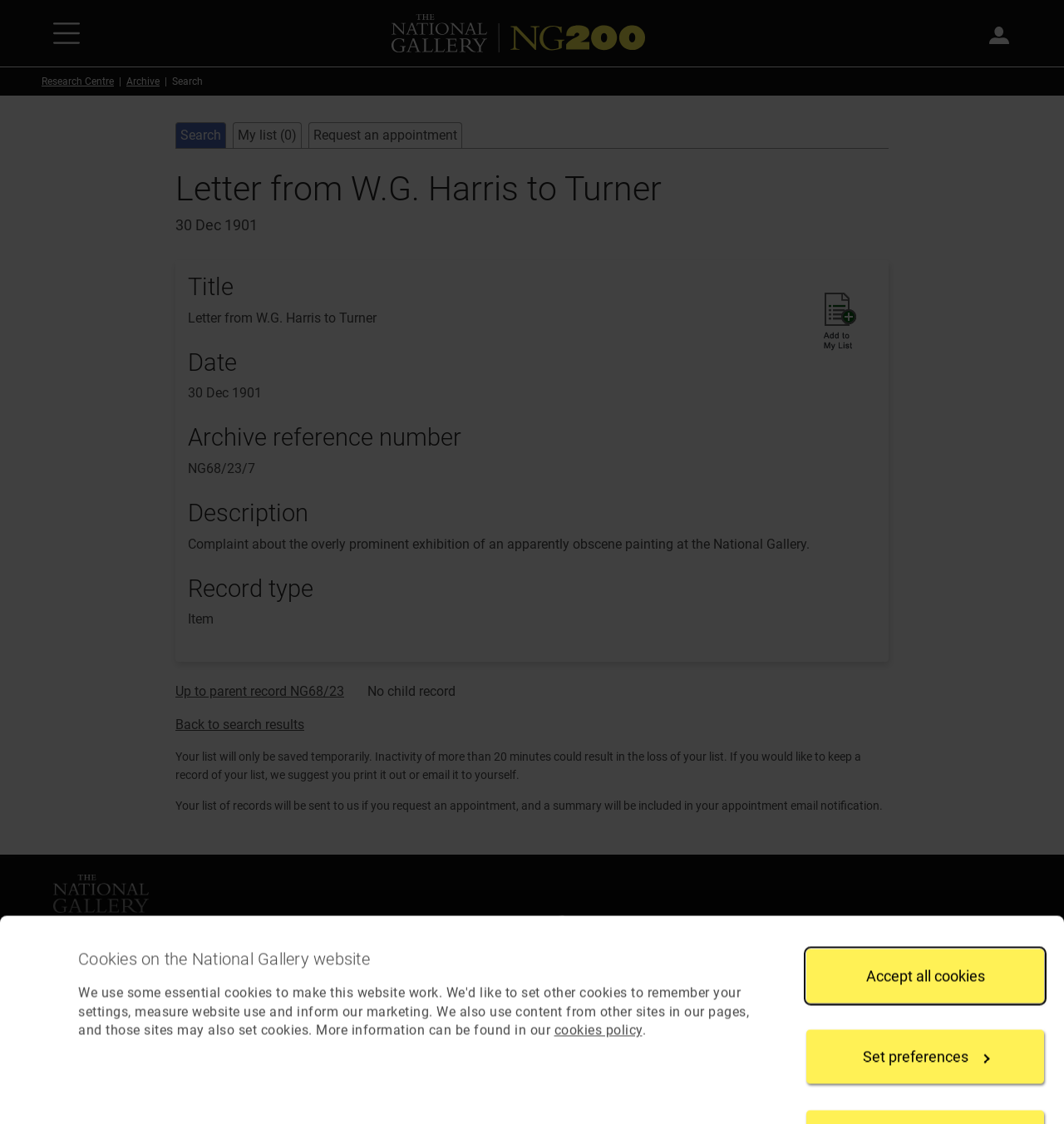Answer the following in one word or a short phrase: 
What is the archive reference number of the letter?

NG68/23/7